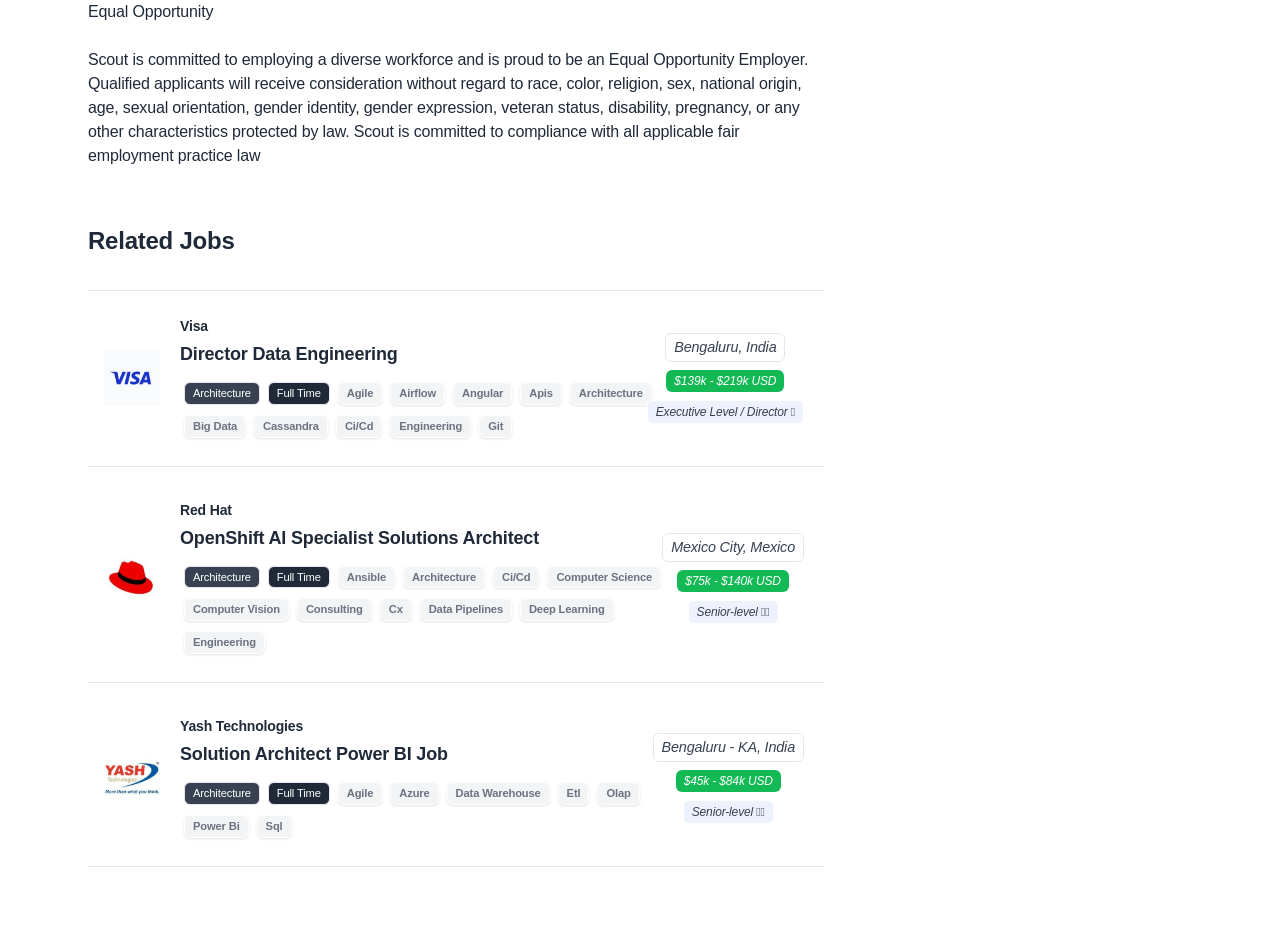Using the format (top-left x, top-left y, bottom-right x, bottom-right y), and given the element description, identify the bounding box coordinates within the screenshot: Senior-level 👨‍💼

[0.533, 0.848, 0.605, 0.873]